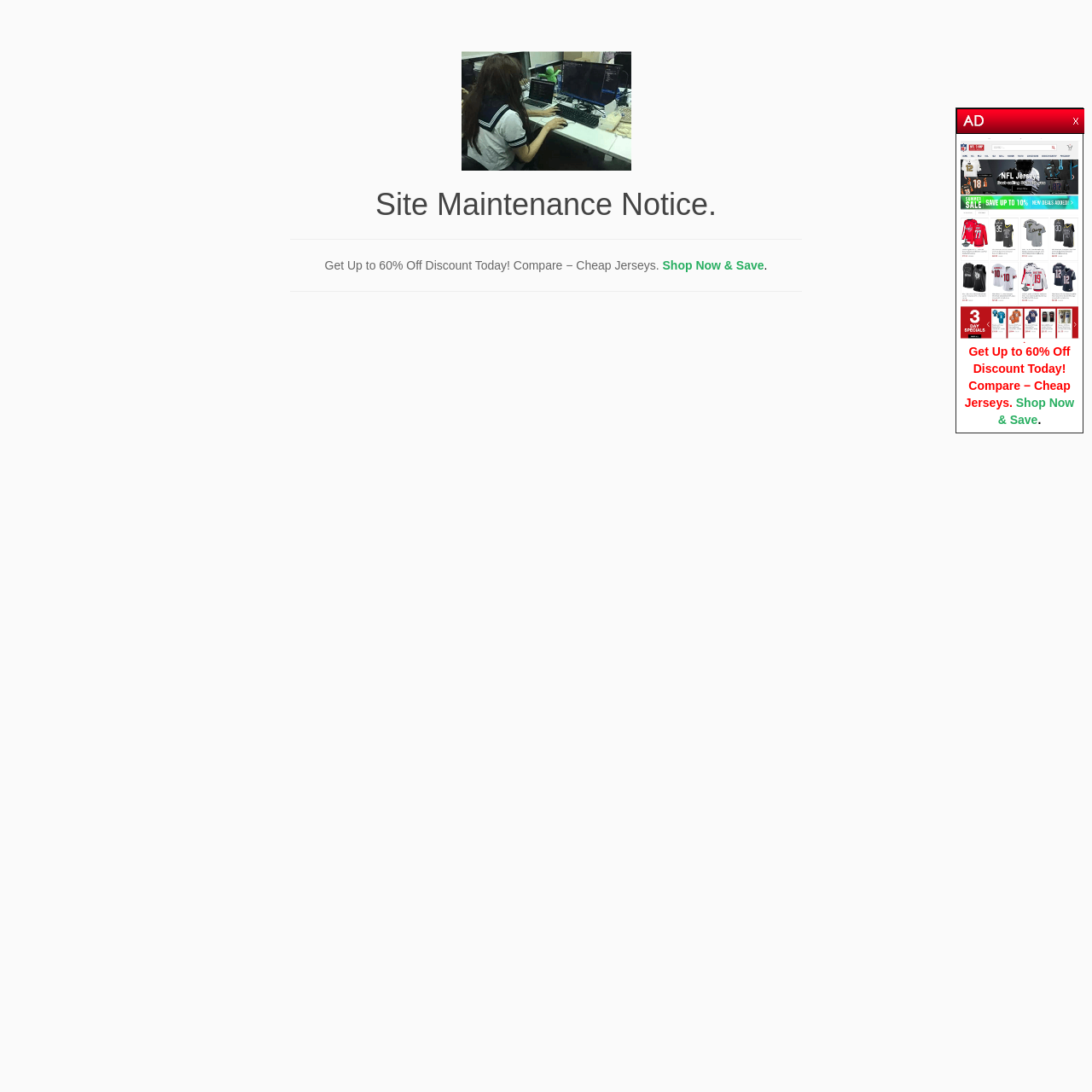What is the discount offered on the webpage?
Look at the screenshot and respond with one word or a short phrase.

Up to 60% Off